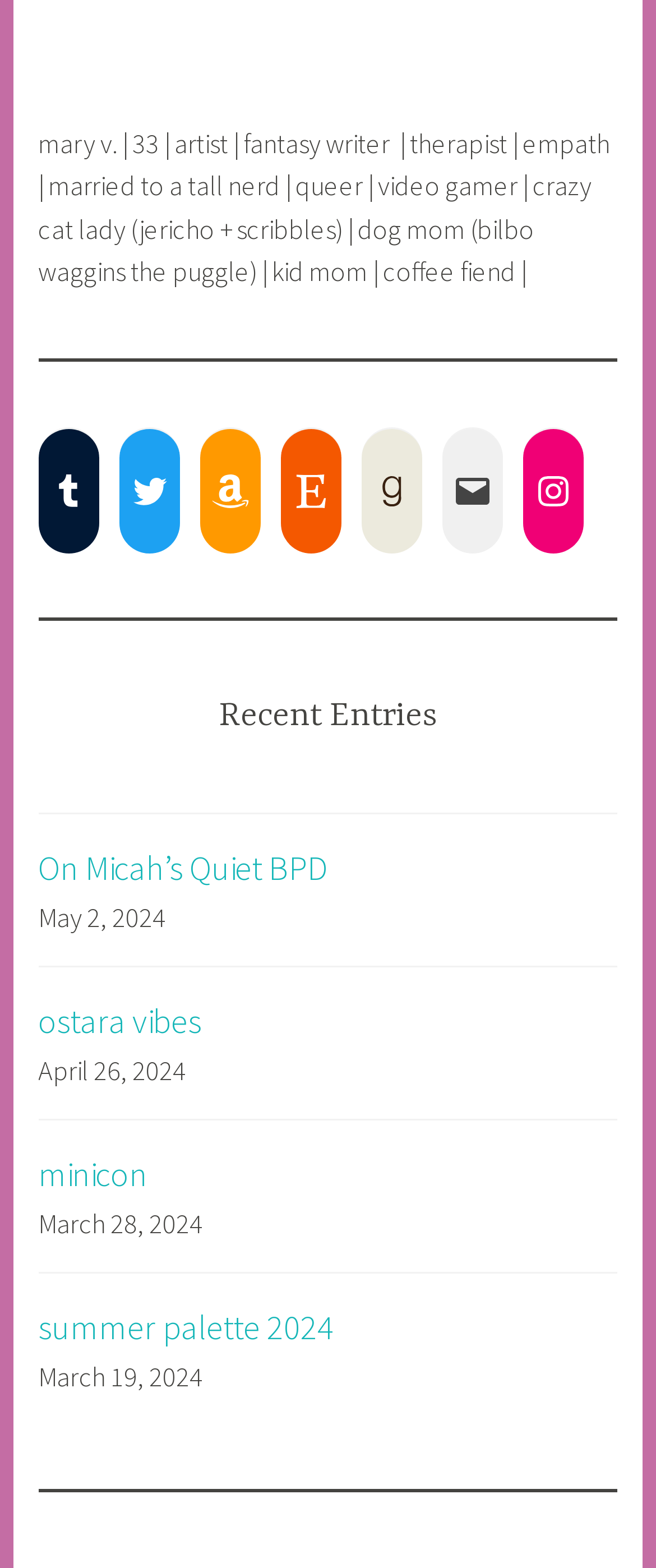With reference to the image, please provide a detailed answer to the following question: What is the title of the latest entry?

The title of the latest entry can be found by looking at the link below the 'Recent Entries' heading, which is 'On Micah’s Quiet BPD'.